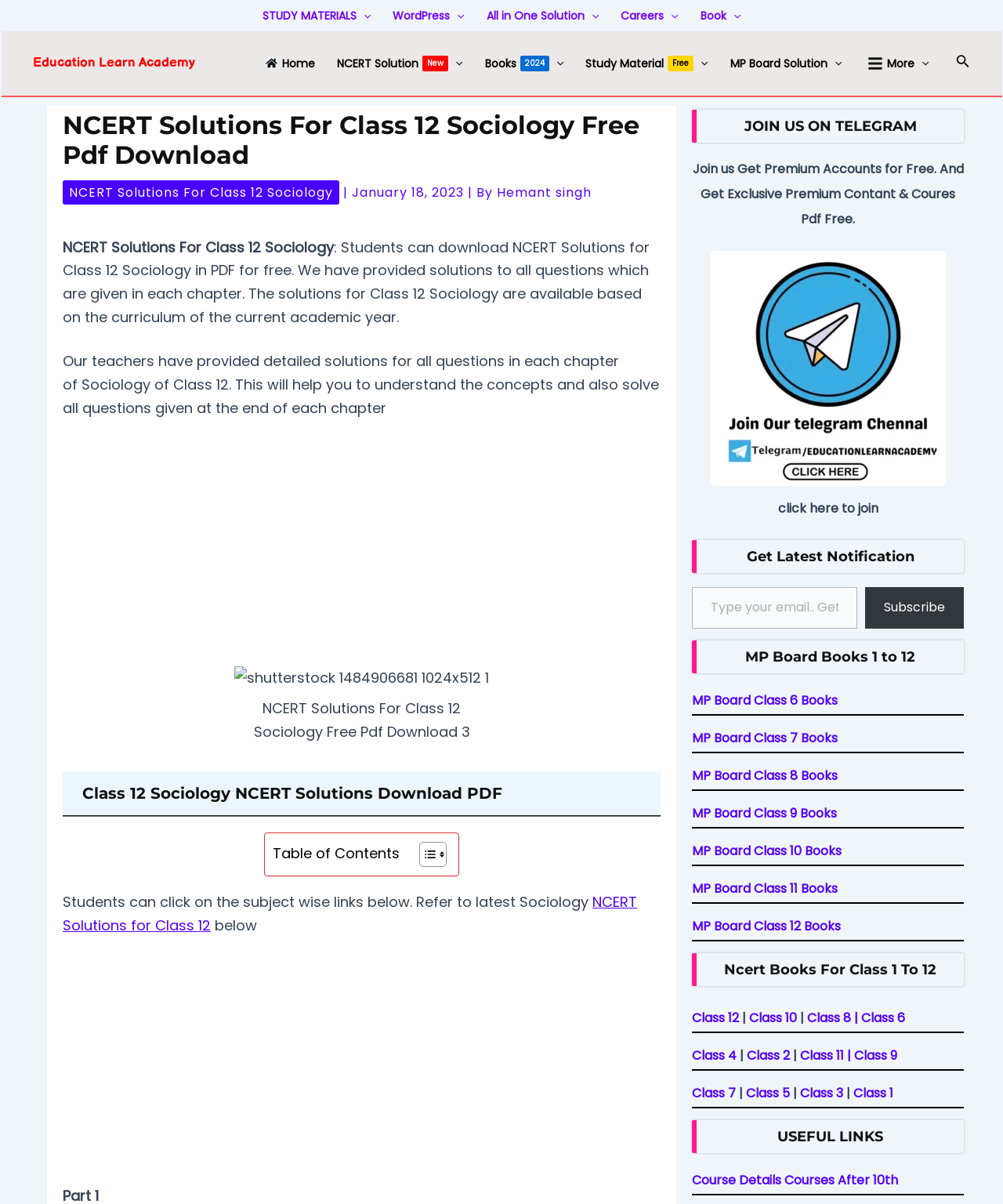Create an elaborate caption for the webpage.

This webpage is about NCERT Solutions for Class 12 Sociology, providing free PDF downloads for students. At the top, there is a navigation menu with several links, including "STUDY MATERIALS", "WordPress", "All in One Solution", "Careers", "Book", and "More". Each of these links has a corresponding menu toggle icon.

Below the navigation menu, there is a header section with a link to "Education Learn Academy" and a search icon link. The main content area has a heading that reads "NCERT Solutions For Class 12 Sociology Free Pdf Download" followed by a brief description of the content.

The main content is divided into sections. The first section provides an introduction to the NCERT Solutions for Class 12 Sociology, explaining that students can download the solutions in PDF format for free. There is also an image related to the topic.

The next section has a heading "Class 12 Sociology NCERT Solutions Download PDF" and a table of contents with links to different chapters. Below the table of contents, there is a section with a brief description of the NCERT Solutions and a link to "NCERT Solutions for Class 12".

The webpage also has two sidebars, one on the right and one at the bottom. The right sidebar has a section titled "JOIN US ON TELEGRAM" with a brief description and a link to join a Telegram group. Below this section, there is another section titled "Get Latest Notification" with a textbox to enter an email address and a subscribe button.

The bottom sidebar has an advertisement iframe. Throughout the webpage, there are several images, including icons for the menu toggles, a search icon, and an image related to the topic of Sociology.